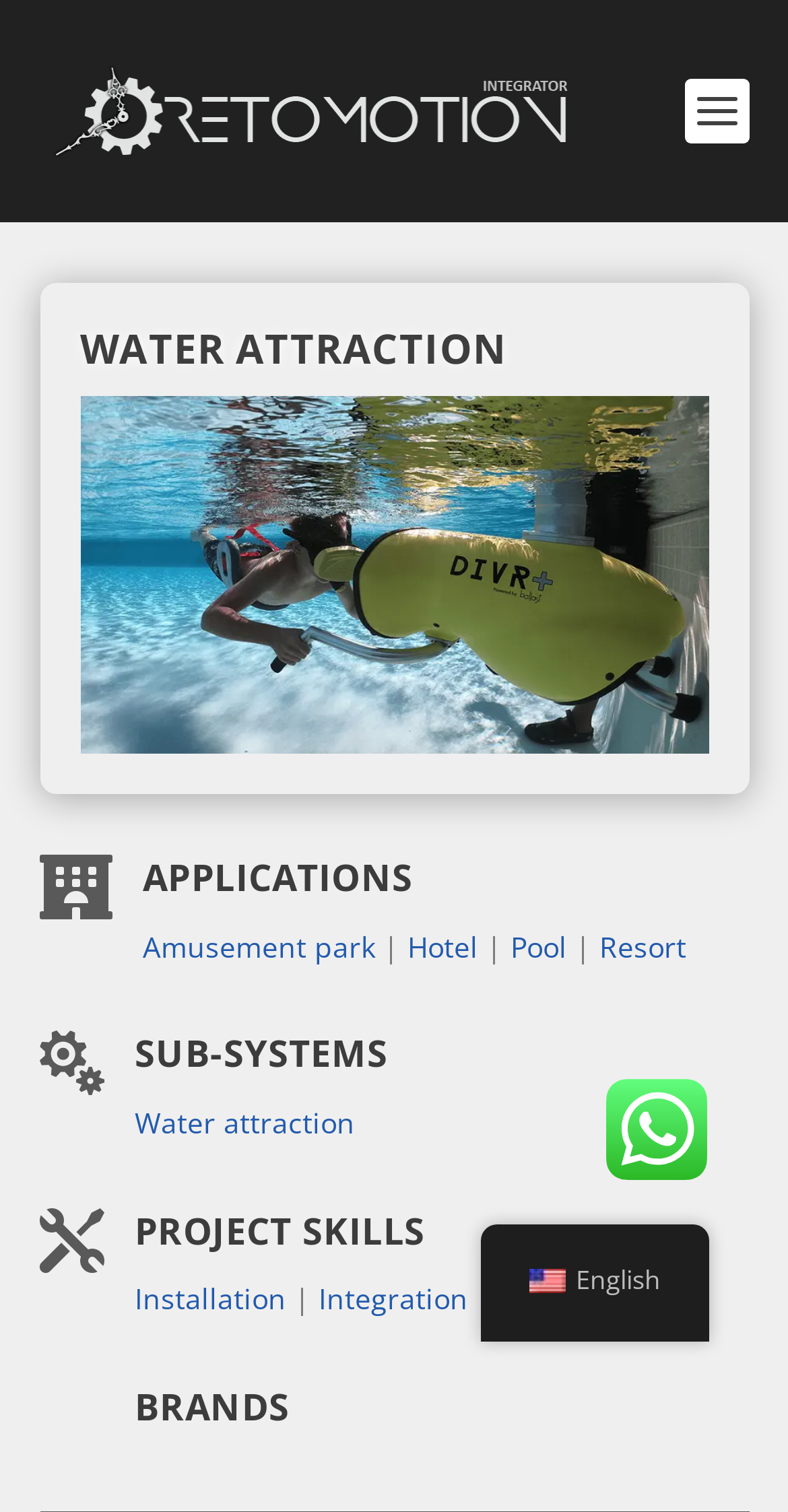Use one word or a short phrase to answer the question provided: 
What is the icon next to the 'en_US English' link?

en_US